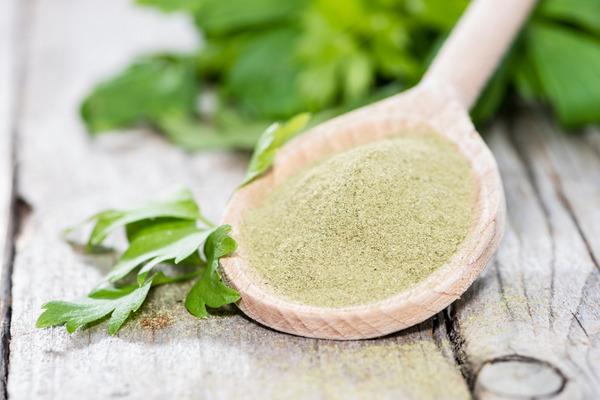Provide a thorough description of the contents of the image.

This image features a wooden spoon filled with a fine green powder, likely ground lovage, resting on a rustic wooden surface. Accompanying the spoon are fresh handfuls of lovage leaves, showcasing their vibrant green color. Lovage, a versatile herb renowned for its culinary and medicinal uses, has a strong celery-like flavor, making it a popular addition to various dishes. The powder could be used as a seasoning in soups, stews, or salads, enhancing their flavor while also serving potential health benefits. The arrangement of the spoon and leaves creates an appealing visual that highlights the herb's natural beauty and practical applications in the kitchen.